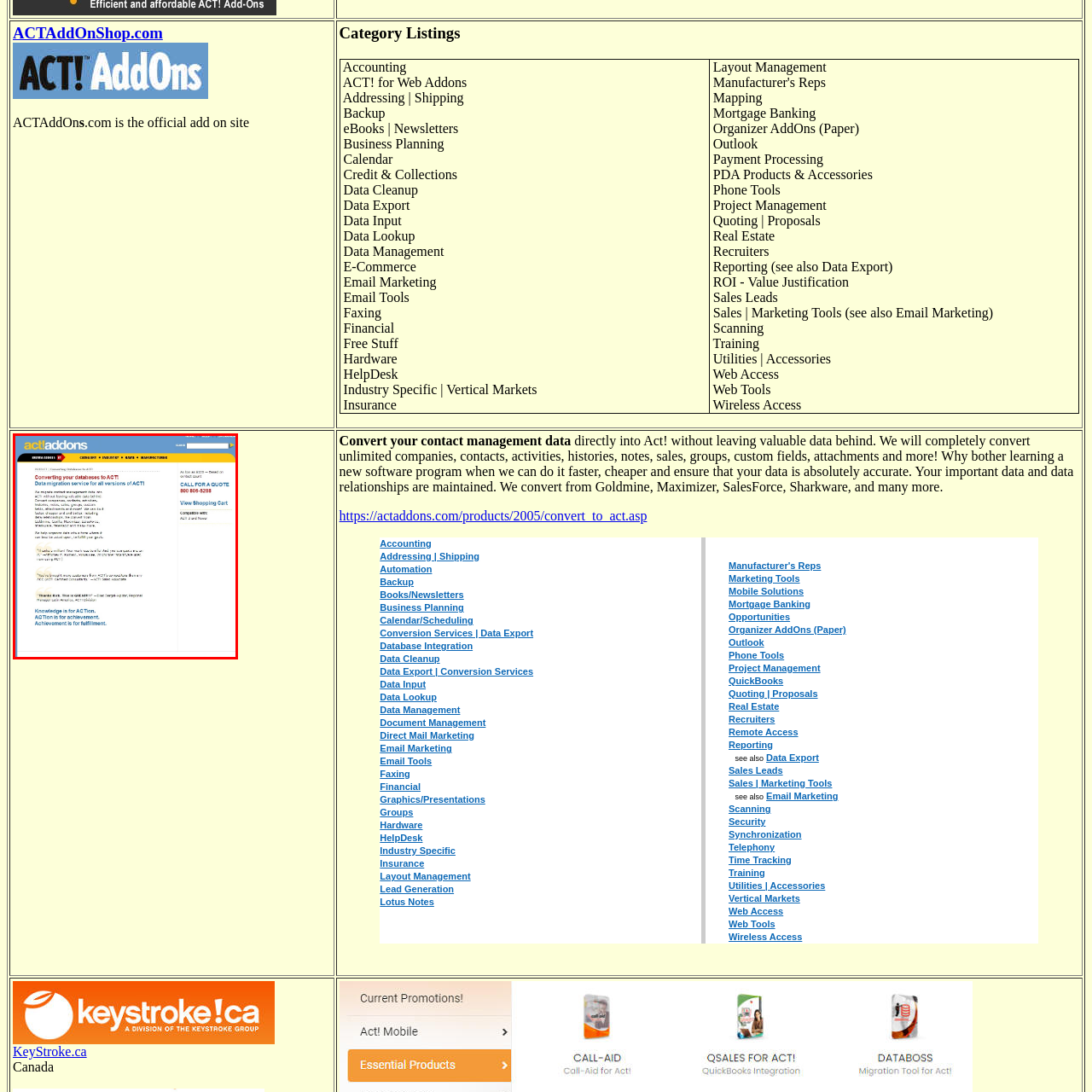What is the benefit of using ACTAddons.com's service?
View the portion of the image encircled by the red bounding box and give a one-word or short phrase answer.

Avoid learning new software